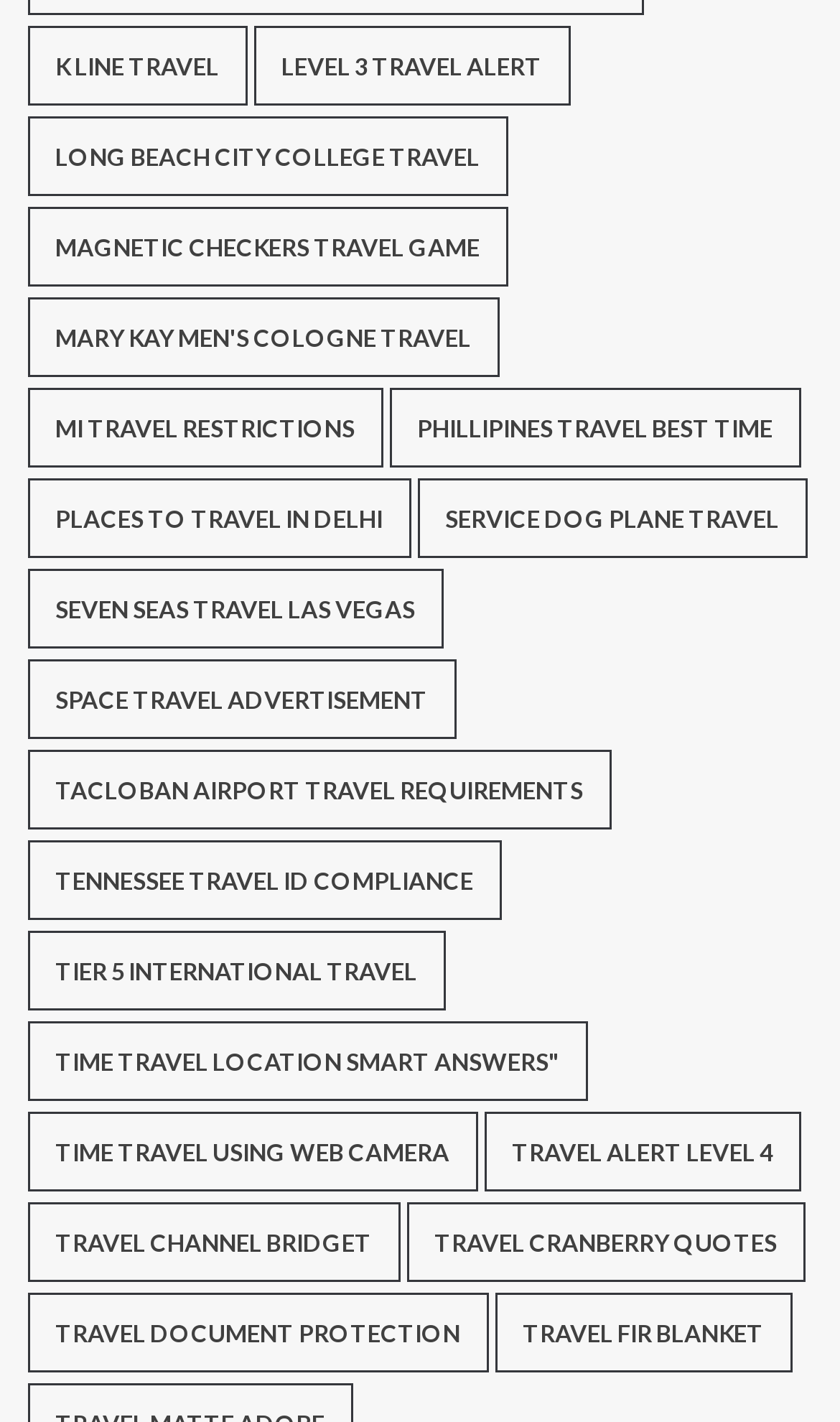Provide the bounding box coordinates of the UI element this sentence describes: "Mary Kay Men'S Cologne Travel".

[0.032, 0.209, 0.594, 0.265]